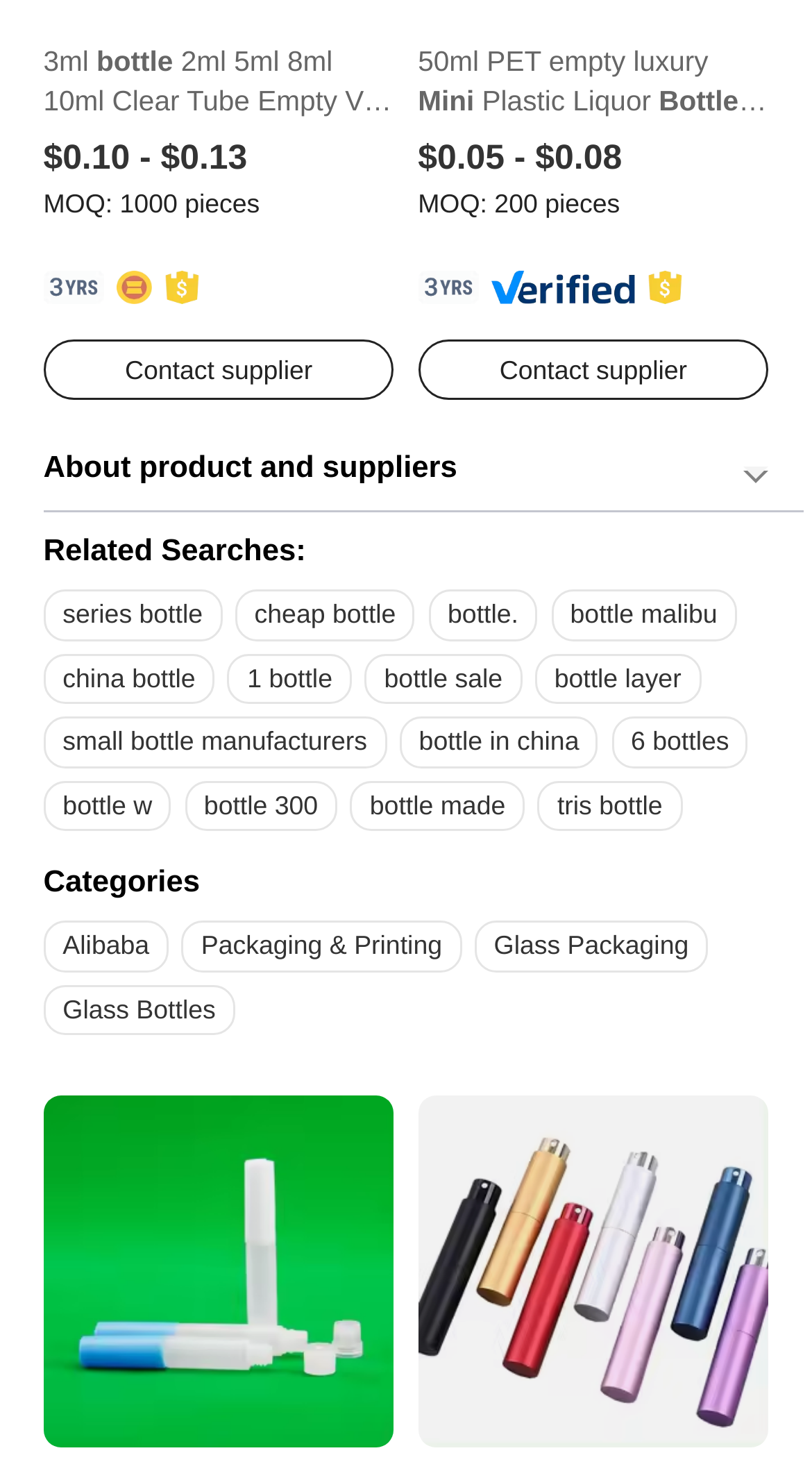What type of products are featured on this webpage?
Refer to the image and give a detailed response to the question.

Based on the headings and images on the webpage, it appears that the webpage is featuring different types of mini bottles, including glass and plastic bottles, with various capacities and uses.